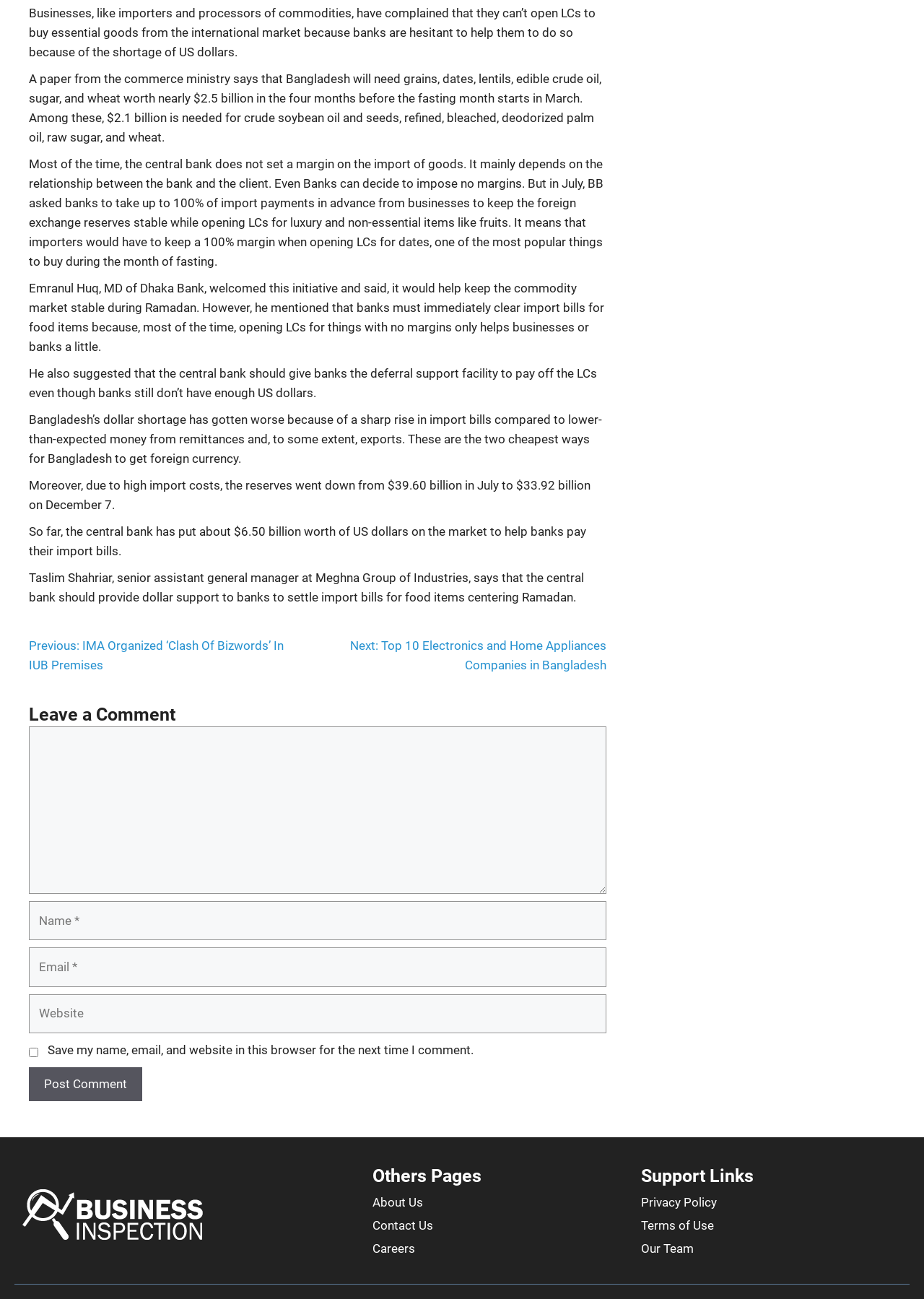Locate the bounding box coordinates of the UI element described by: "Careers". The bounding box coordinates should consist of four float numbers between 0 and 1, i.e., [left, top, right, bottom].

[0.403, 0.954, 0.449, 0.969]